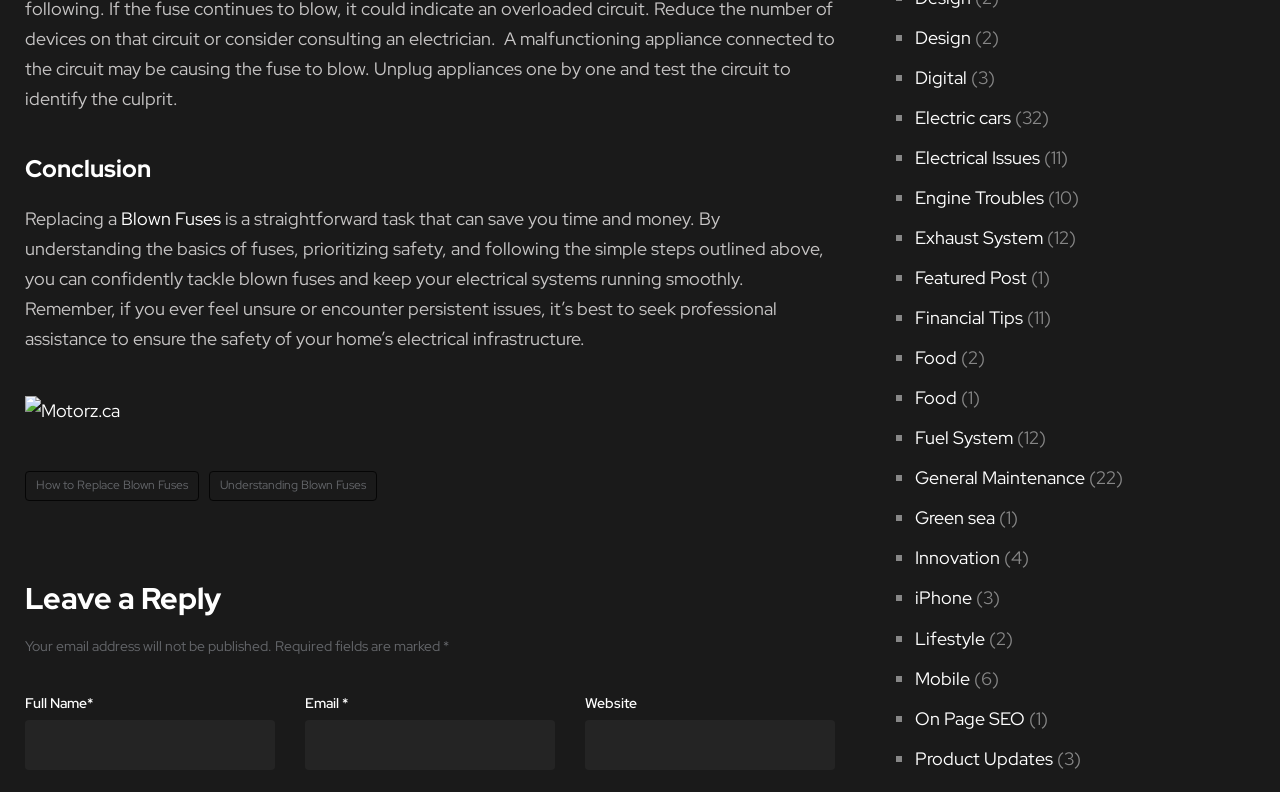Pinpoint the bounding box coordinates of the area that should be clicked to complete the following instruction: "Read the article 'How to Replace Blown Fuses'". The coordinates must be given as four float numbers between 0 and 1, i.e., [left, top, right, bottom].

[0.02, 0.594, 0.155, 0.632]